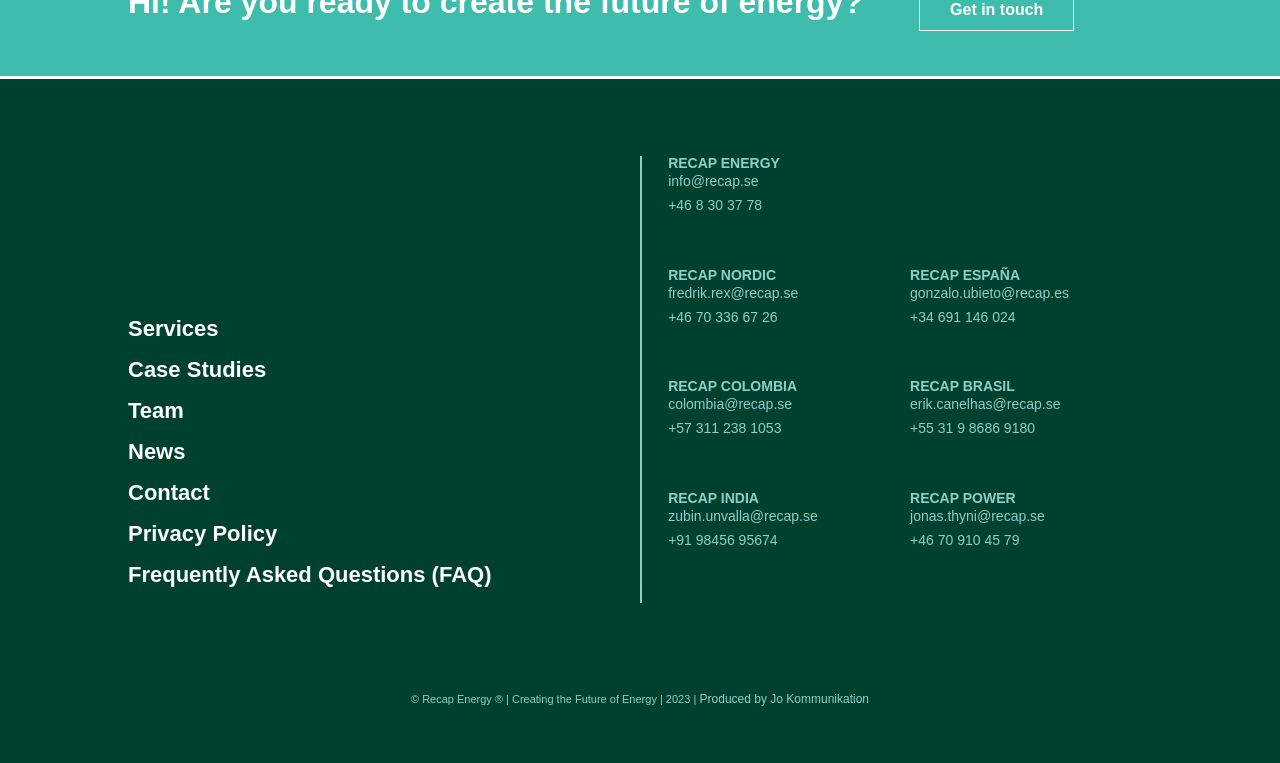Find the bounding box coordinates for the area that should be clicked to accomplish the instruction: "Call +46 8 30 37 78".

[0.522, 0.254, 0.595, 0.285]